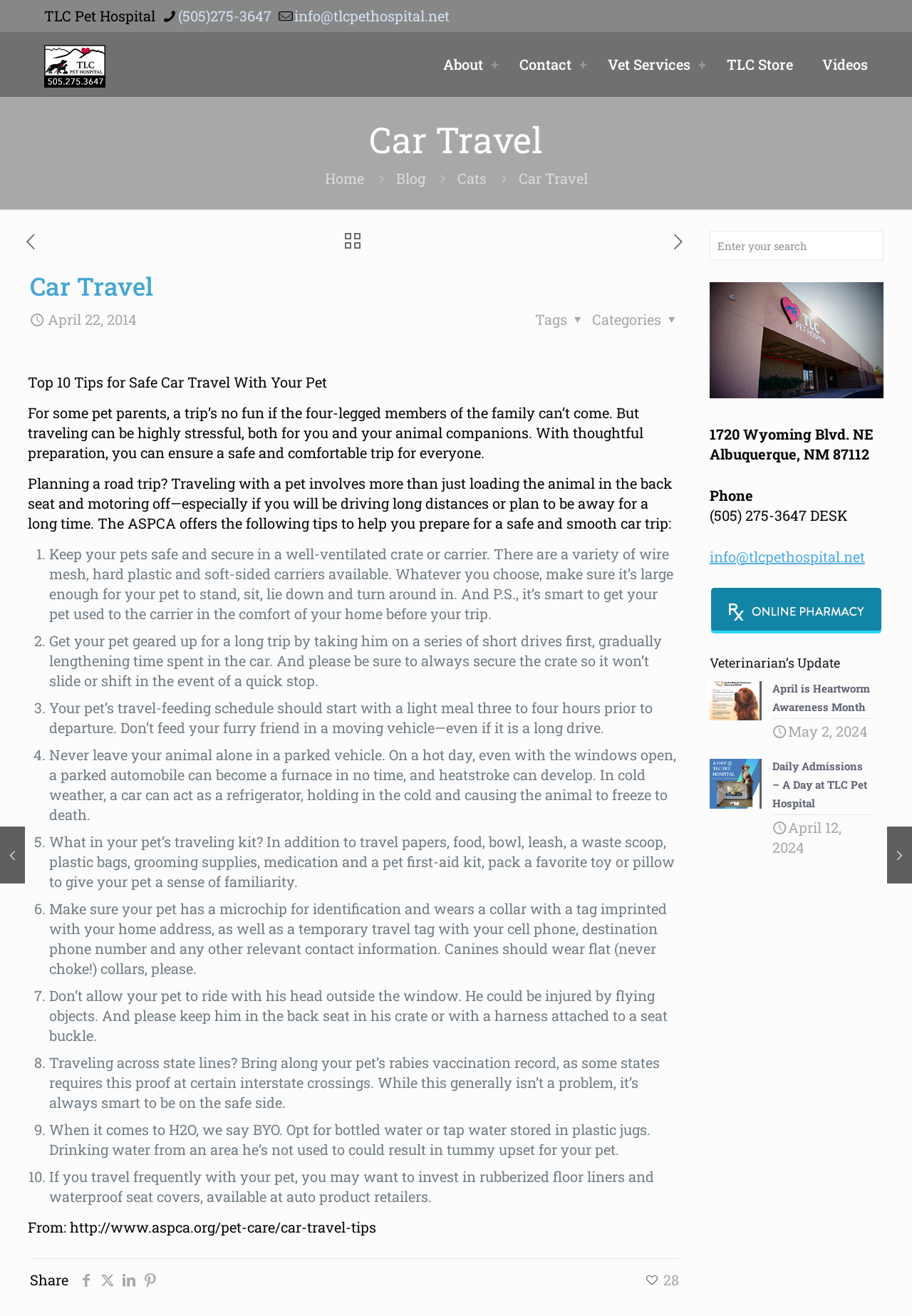Locate the bounding box coordinates of the area that needs to be clicked to fulfill the following instruction: "Search for something". The coordinates should be in the format of four float numbers between 0 and 1, namely [left, top, right, bottom].

[0.778, 0.175, 0.969, 0.198]